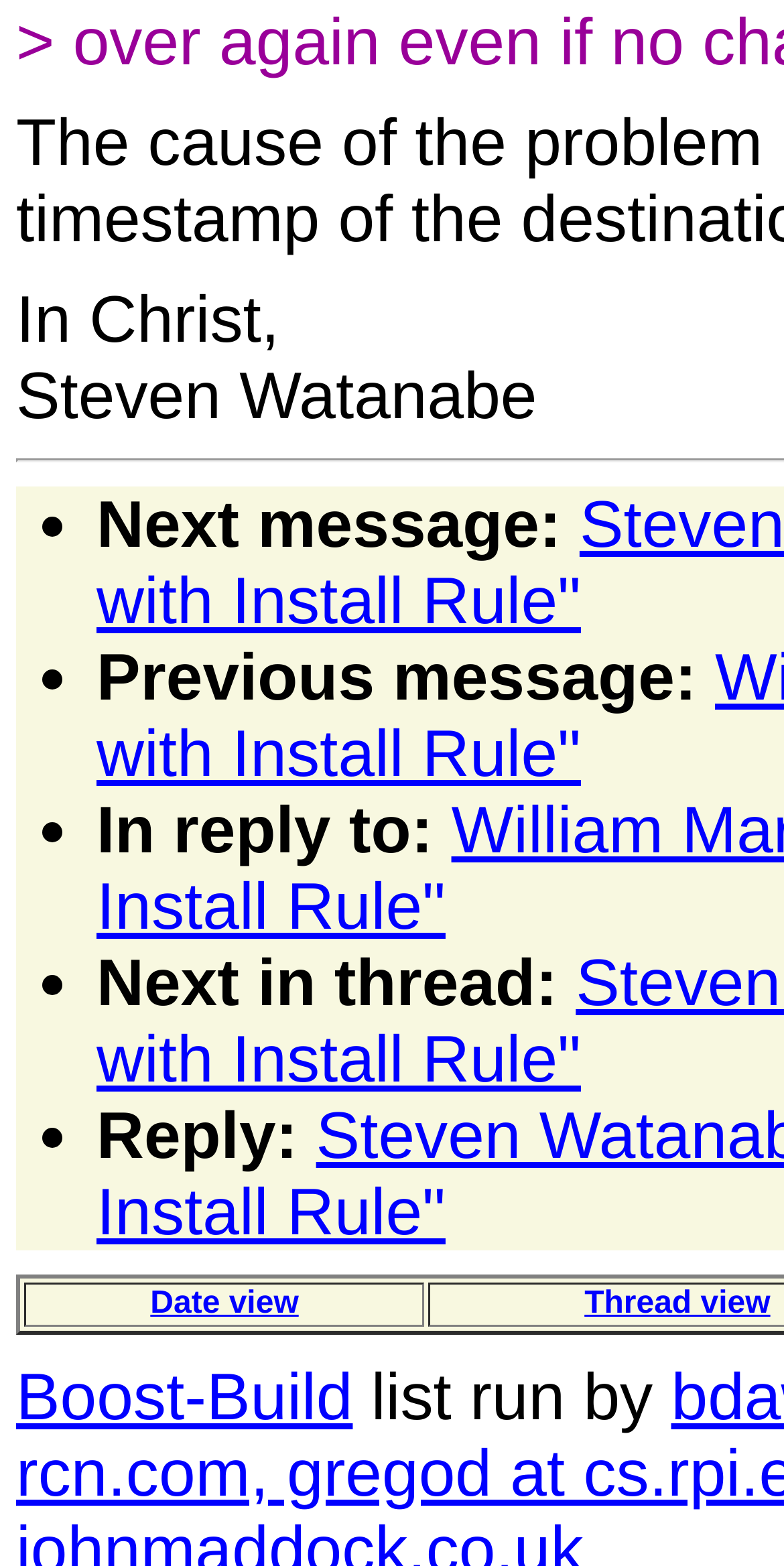Using the information shown in the image, answer the question with as much detail as possible: What is the relationship between the list and the person mentioned?

I found a static text element with the phrase 'list run by' followed by the name 'Steven Watanabe', which suggests that the list is run by the person mentioned.